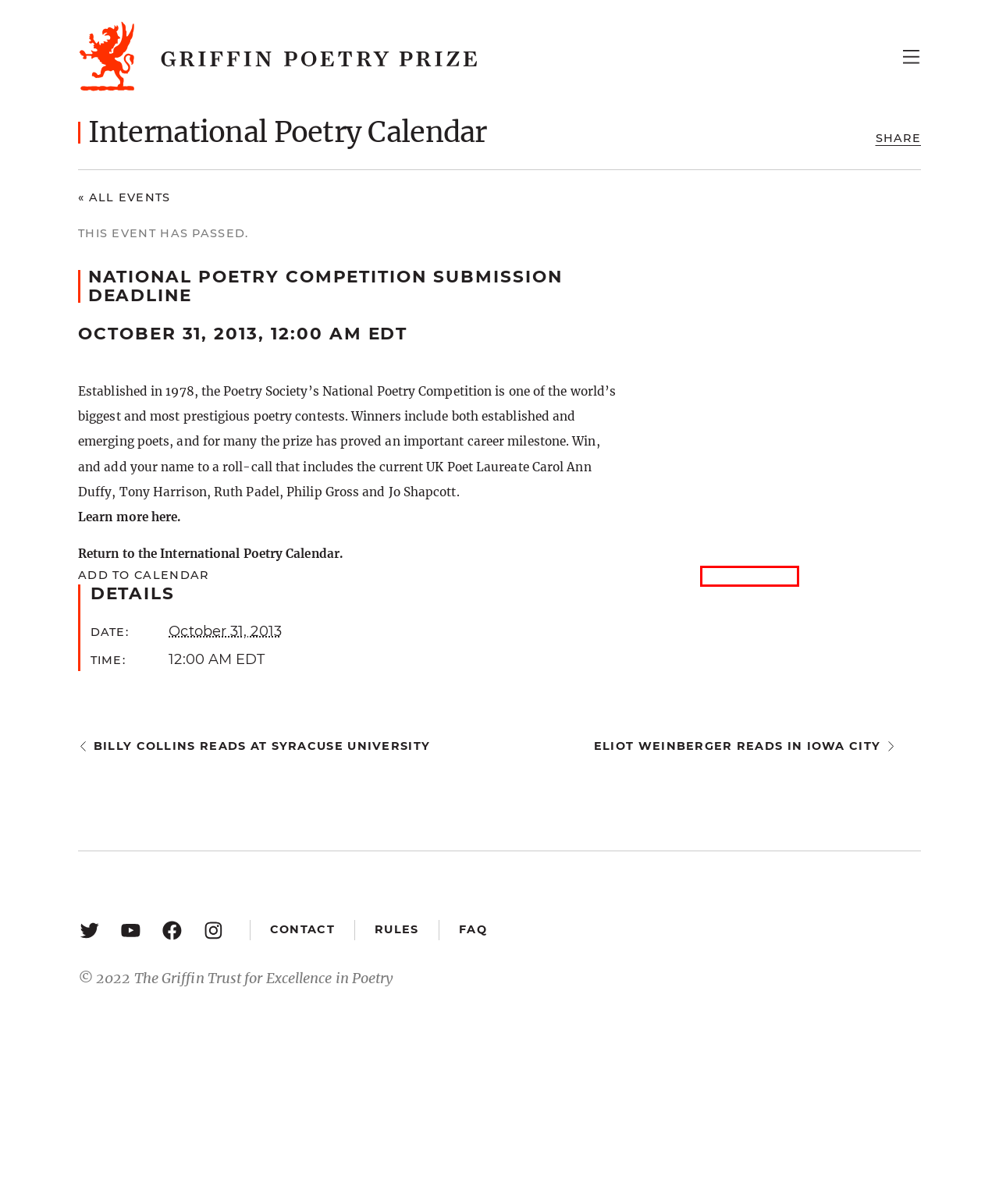Look at the screenshot of a webpage where a red rectangle bounding box is present. Choose the webpage description that best describes the new webpage after clicking the element inside the red bounding box. Here are the candidates:
A. FAQ - Griffin Poetry Prize
B. Your request has been blocked. This could be
                        due to several reasons.
C. News - Griffin Poetry Prize
D. Media Resources - Griffin Poetry Prize
E. Home - Griffin Poetry Prize
F. Redirecting
G. Finalists & Winners - Griffin Poetry Prize
H. Lifetime Recognition Awards - Griffin Poetry Prize

F